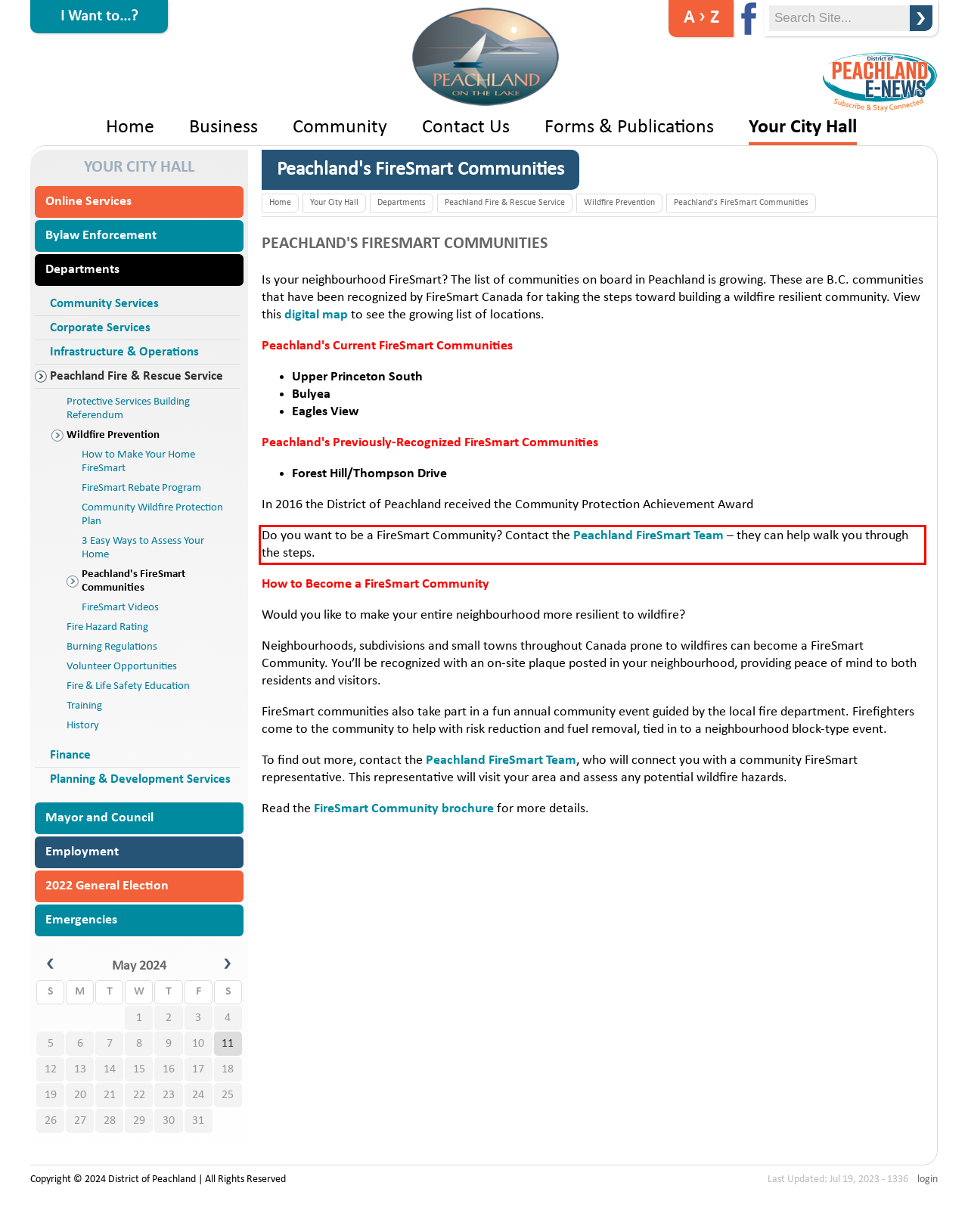With the provided screenshot of a webpage, locate the red bounding box and perform OCR to extract the text content inside it.

Do you want to be a FireSmart Community? Contact the Peachland FireSmart Team – they can help walk you through the steps.